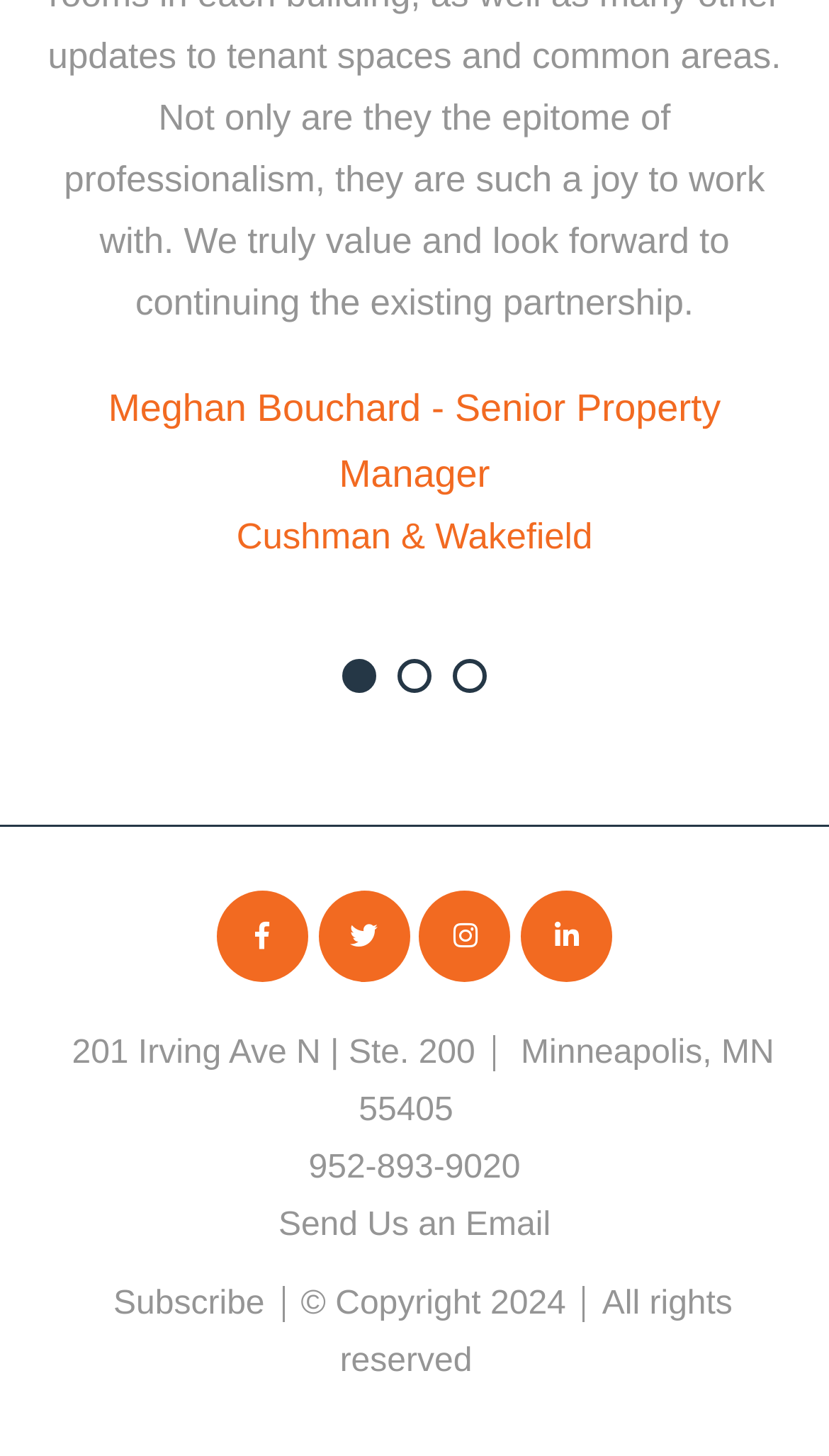Please identify the bounding box coordinates of the element I should click to complete this instruction: 'Click on tab 1'. The coordinates should be given as four float numbers between 0 and 1, like this: [left, top, right, bottom].

[0.413, 0.452, 0.454, 0.475]